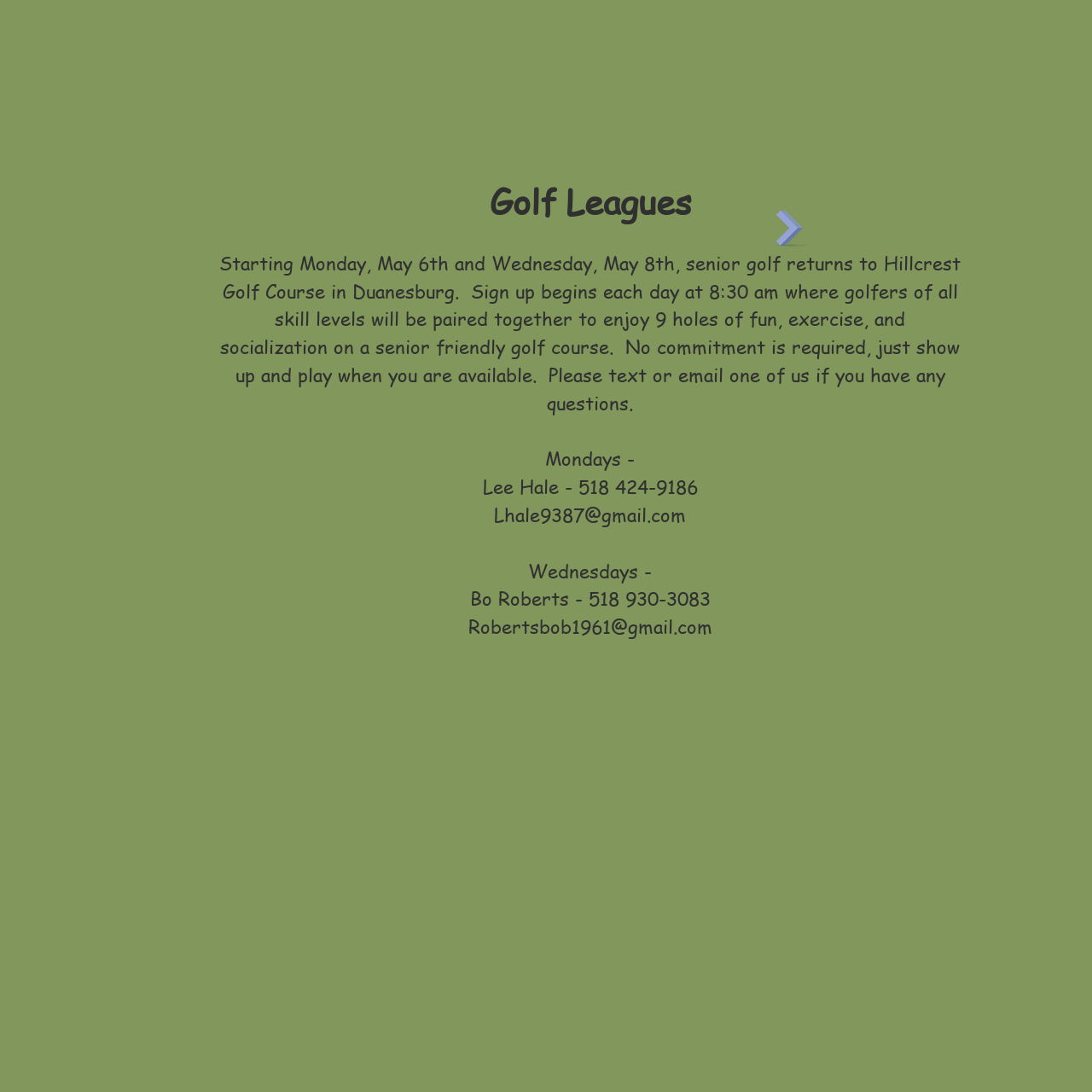From the element description: "Lhale9387@gmail.com", extract the bounding box coordinates of the UI element. The coordinates should be expressed as four float numbers between 0 and 1, in the order [left, top, right, bottom].

[0.452, 0.459, 0.628, 0.483]